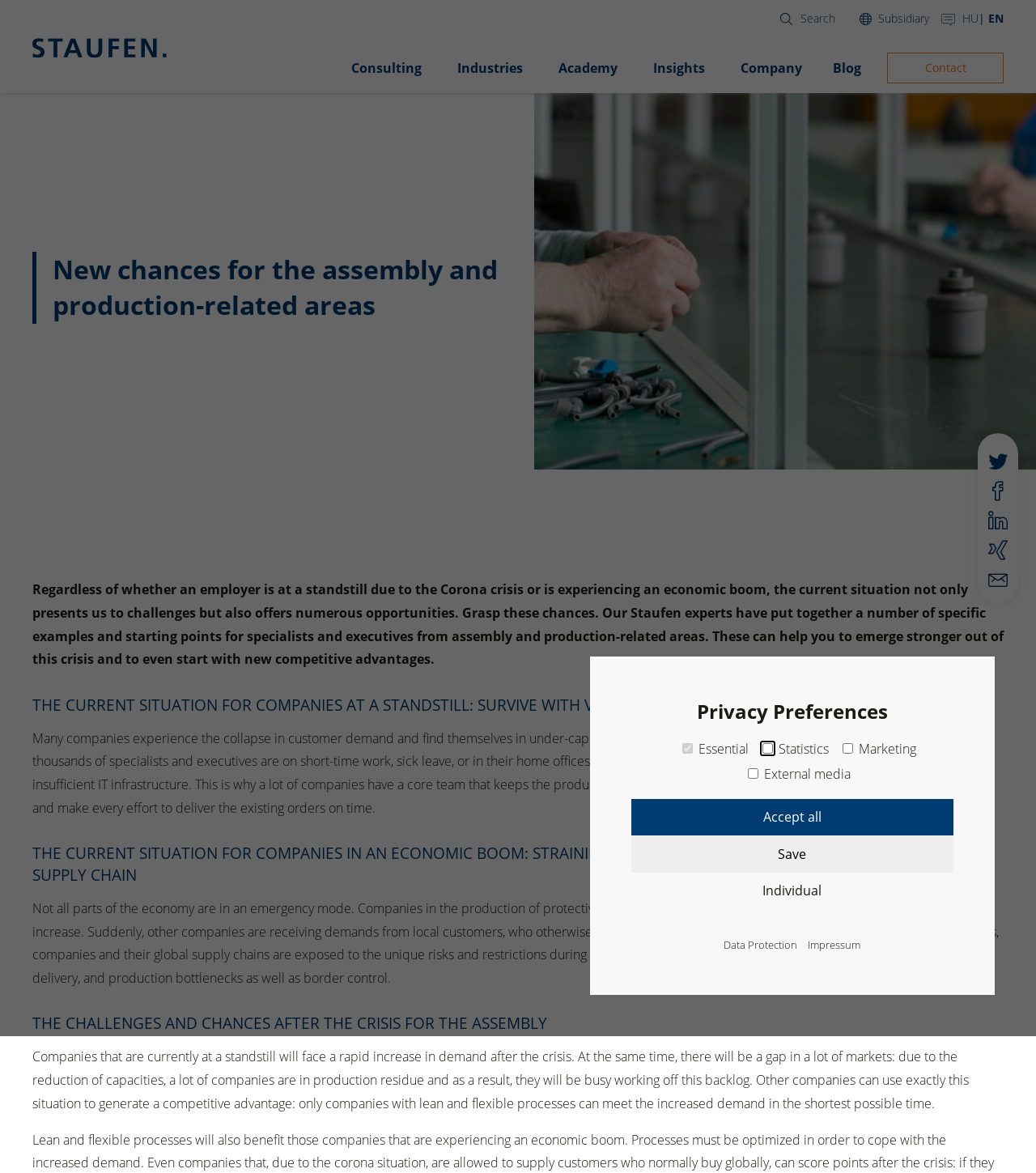Respond with a single word or phrase for the following question: 
How many checkboxes are in the Privacy Preferences dialog?

4